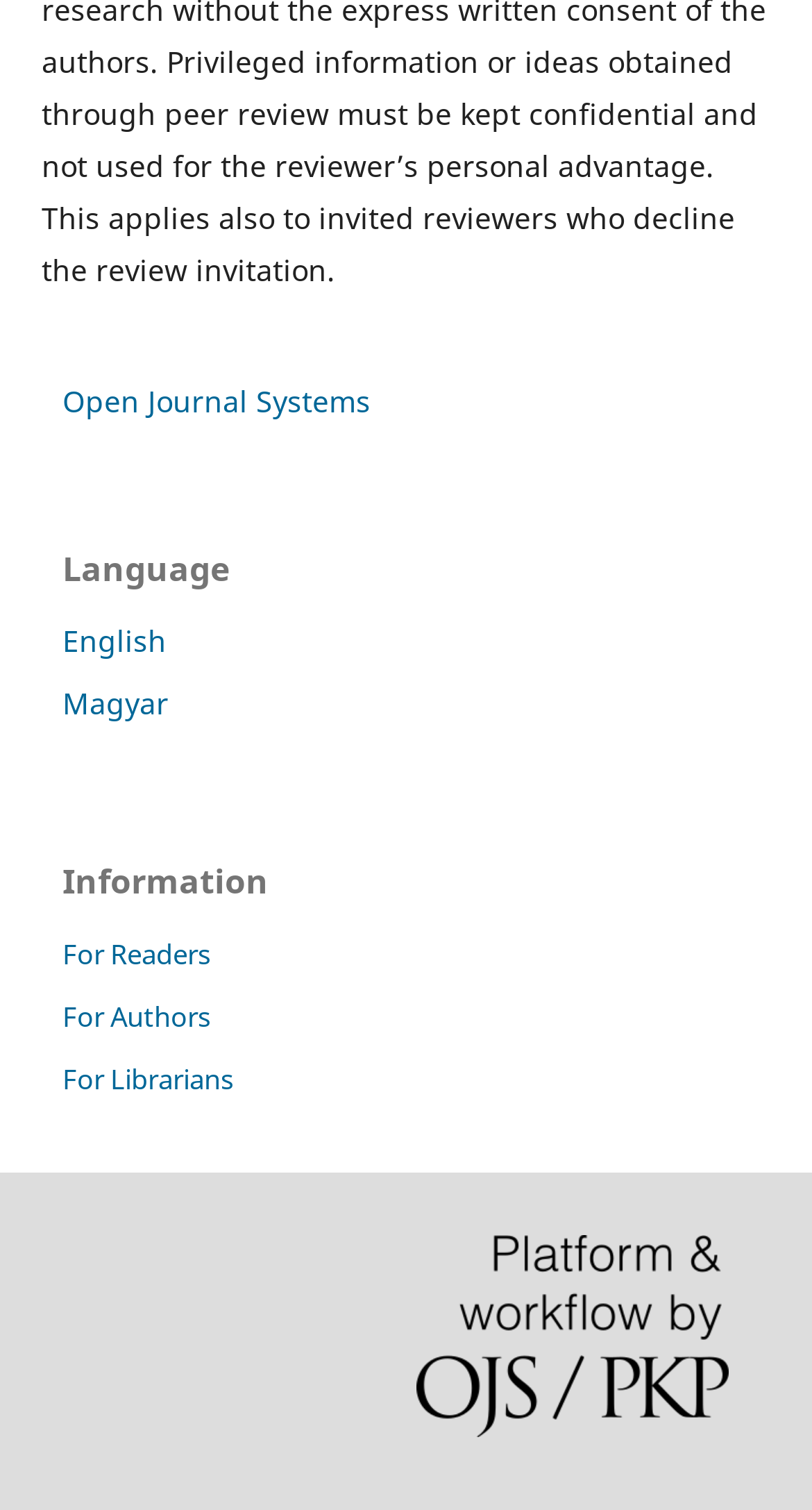Provide the bounding box coordinates, formatted as (top-left x, top-left y, bottom-right x, bottom-right y), with all values being floating point numbers between 0 and 1. Identify the bounding box of the UI element that matches the description: Open Journal Systems

[0.077, 0.252, 0.456, 0.278]